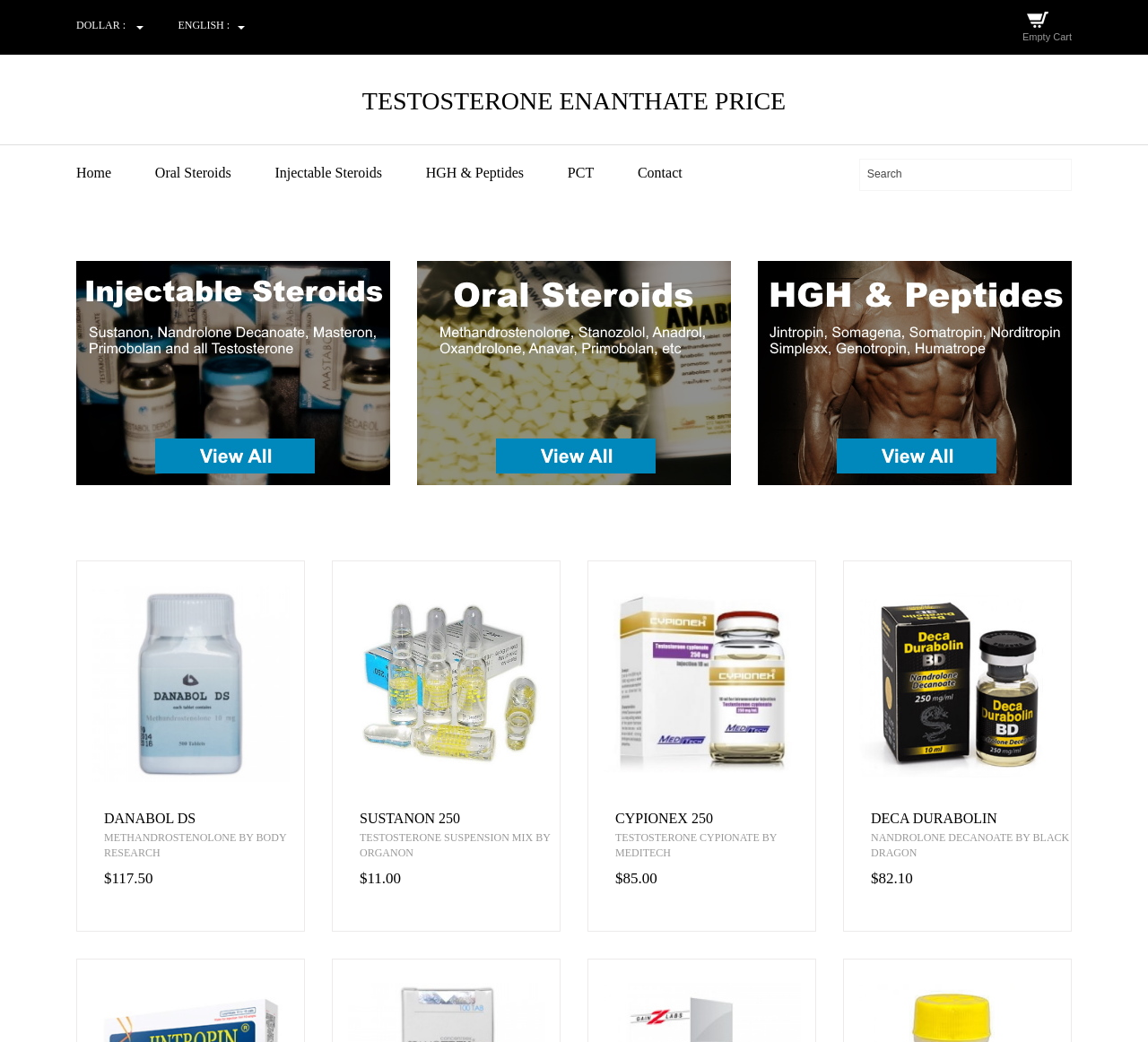Explain the webpage's design and content in an elaborate manner.

This webpage appears to be an online store selling anabolic steroids and related products. At the top of the page, there are two comboboxes and two static text elements, one displaying "DOLLAR :" and the other "ENGLISH :", indicating that the user can select their preferred currency and language.

Below these elements, there is a navigation menu with links to "Home", "Oral Steroids", "Injectable Steroids", "HGH & Peptides", "PCT", and "Contact". To the right of the navigation menu, there is a search box with a button and a link to "Empty Cart".

The main content of the page is divided into three sections, each containing a figure with a link and an image. The first section is about injectable steroids, the second is about oral steroids, and the third is about HGH and peptides.

Below these sections, there are four product listings, each with an image, a link, and a heading displaying the product name. The products listed are Danabol DS, Sustanon 250, Cypionex 250, and Deca-Durabolin. Each product listing also includes a description and a price.

The layout of the page is organized, with clear headings and concise text. The use of images and links makes it easy to navigate and find specific products.